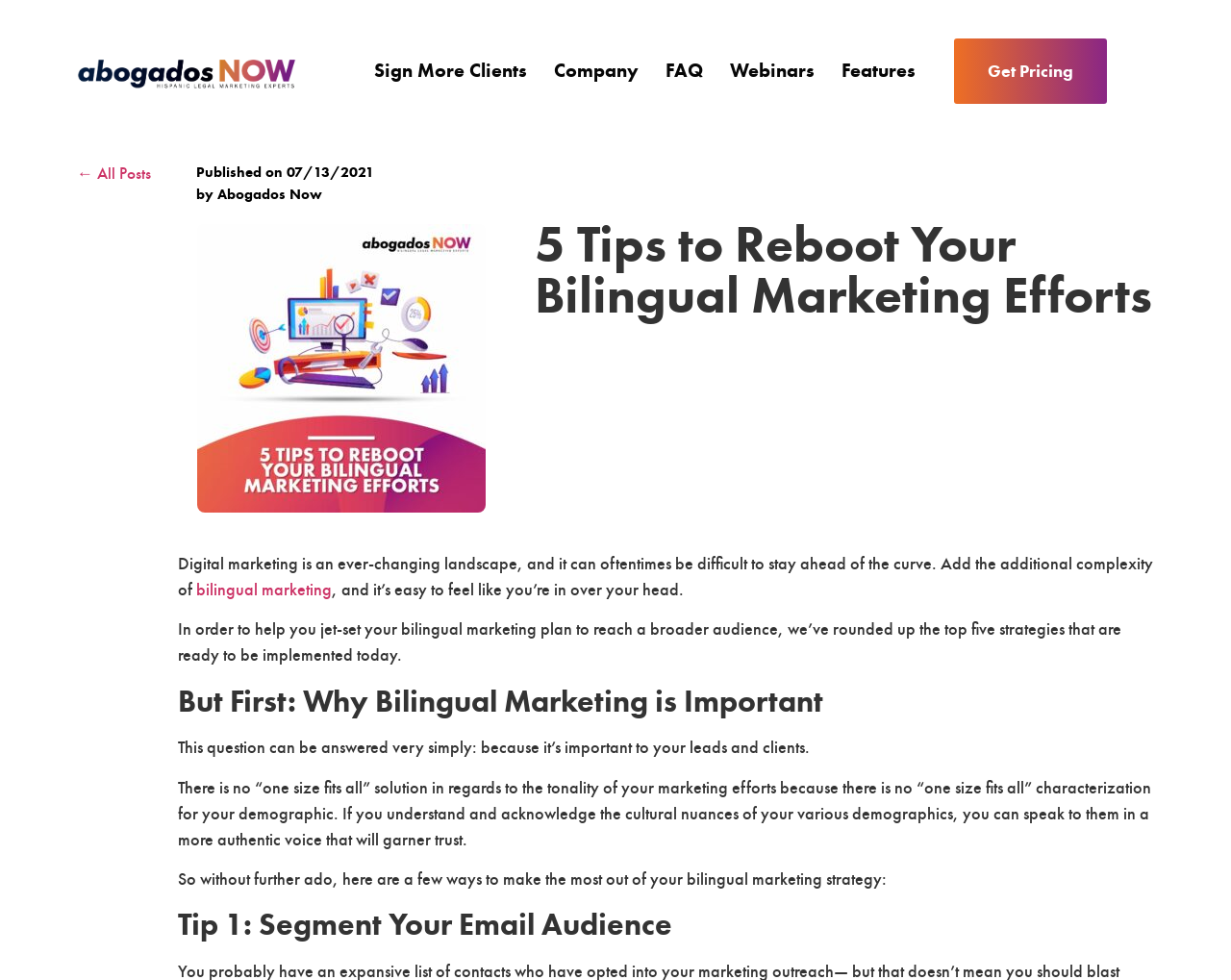Locate the bounding box coordinates of the clickable area to execute the instruction: "Get the pricing". Provide the coordinates as four float numbers between 0 and 1, represented as [left, top, right, bottom].

[0.775, 0.039, 0.899, 0.106]